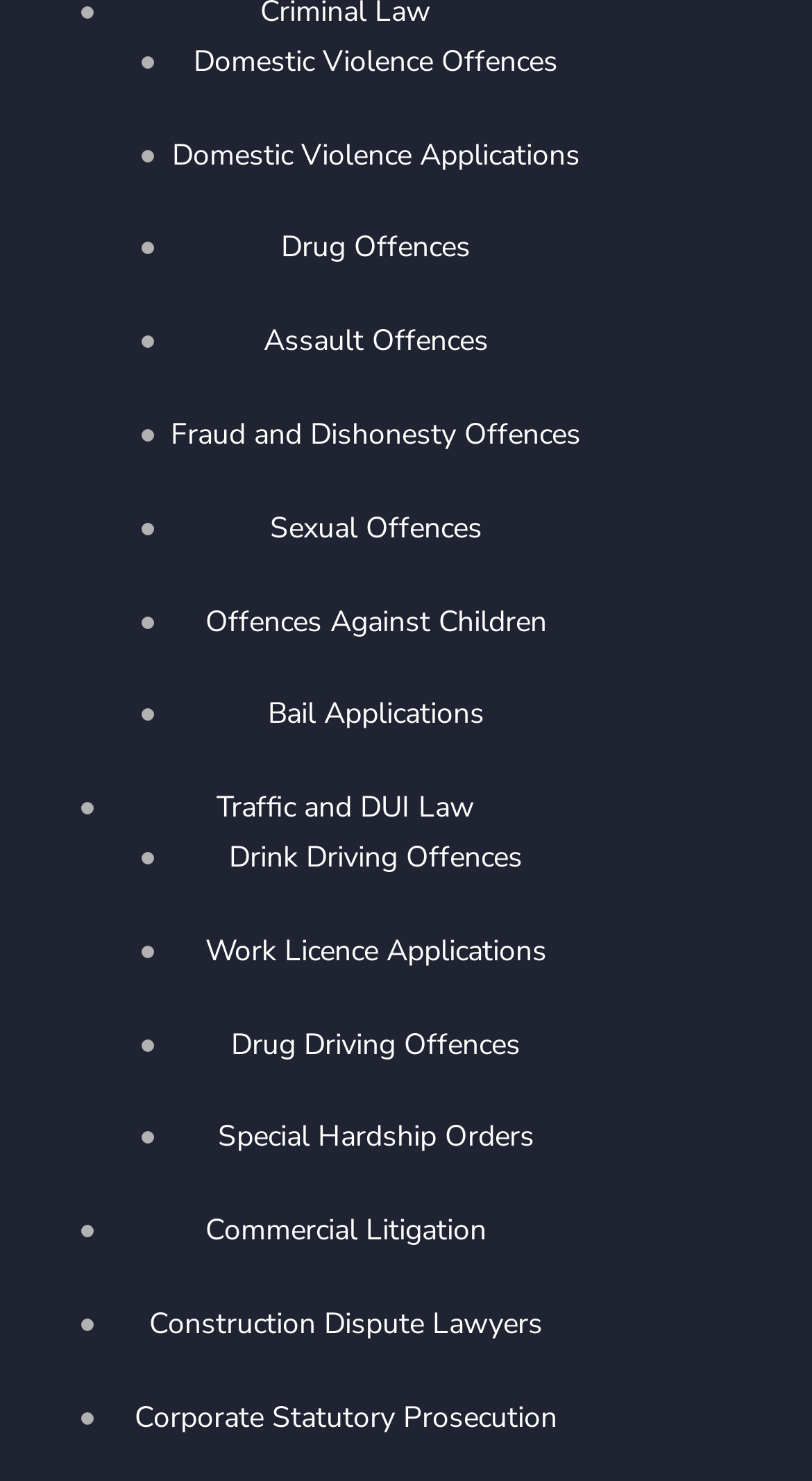Can you show the bounding box coordinates of the region to click on to complete the task described in the instruction: "Learn about Assault Offences"?

[0.324, 0.217, 0.601, 0.243]